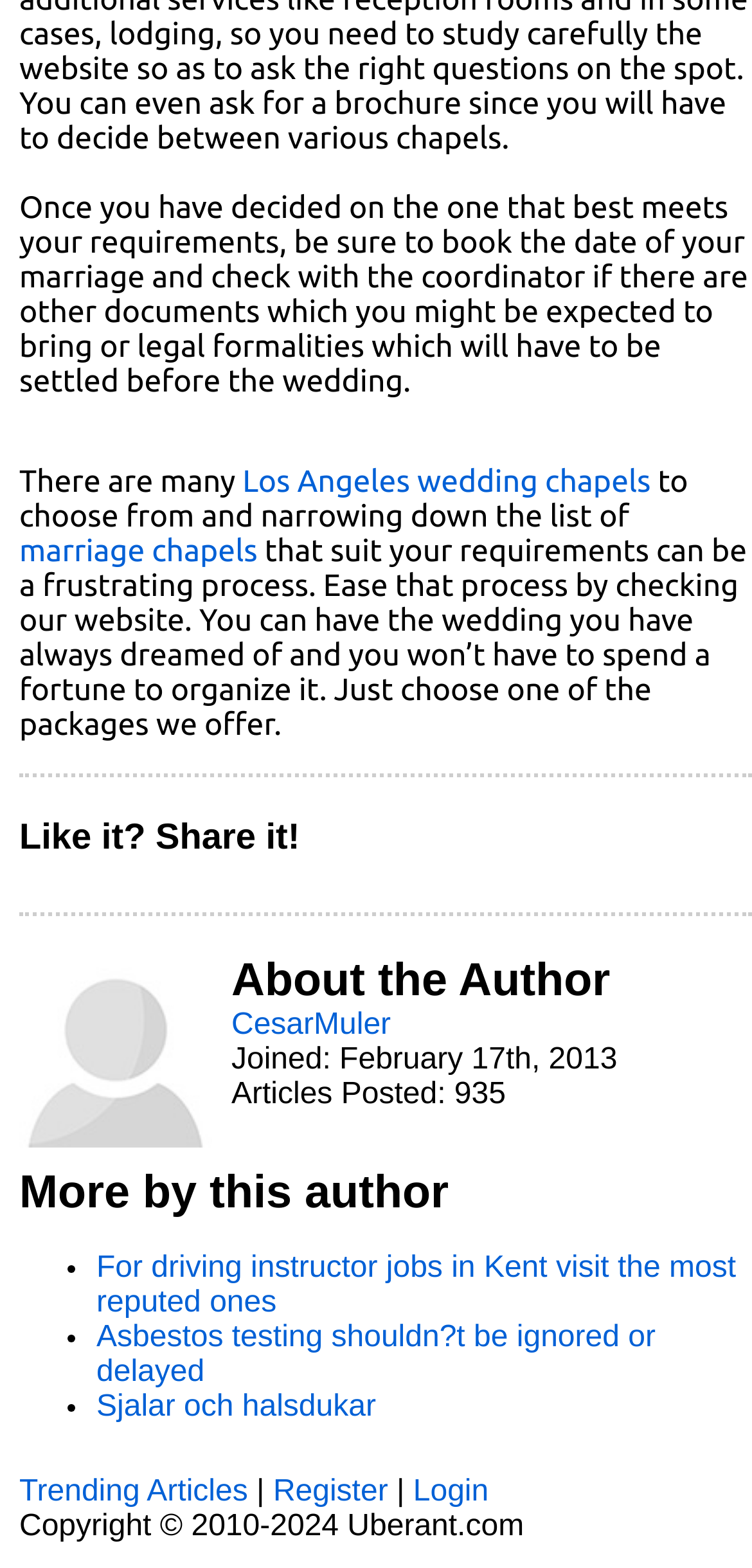Identify the bounding box coordinates of the region that should be clicked to execute the following instruction: "Learn about Dropshipping".

None